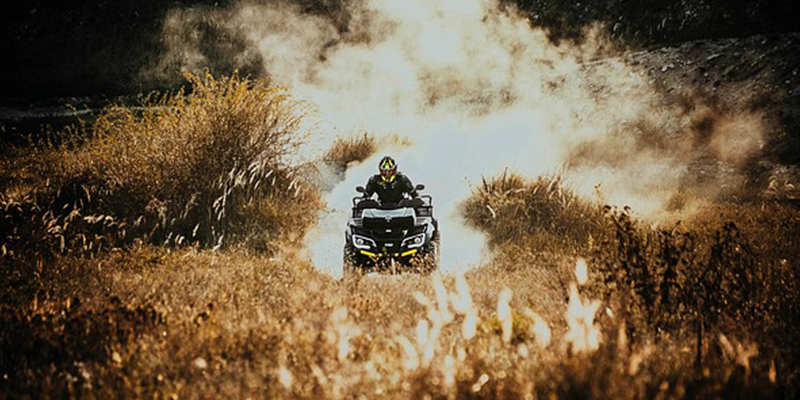Provide a comprehensive description of the image.

The image features a thrilling outdoor scene showcasing a rider on an all-terrain vehicle (ATV) navigating through a vast, rugged landscape. The rider, wearing a helmet and protective gear, skillfully maneuvers the ATV, sending up a cloud of dust and debris as it moves across the terrain. Surrounding the rider are tall grasses and vegetation, suggesting a remote and adventurous environment. The composition captures the excitement of off-road riding, emphasizing the dynamic movement and the natural beauty of the setting. This image encapsulates the spirit of adventure and the exhilaration of exploring the great outdoors on an ATV.